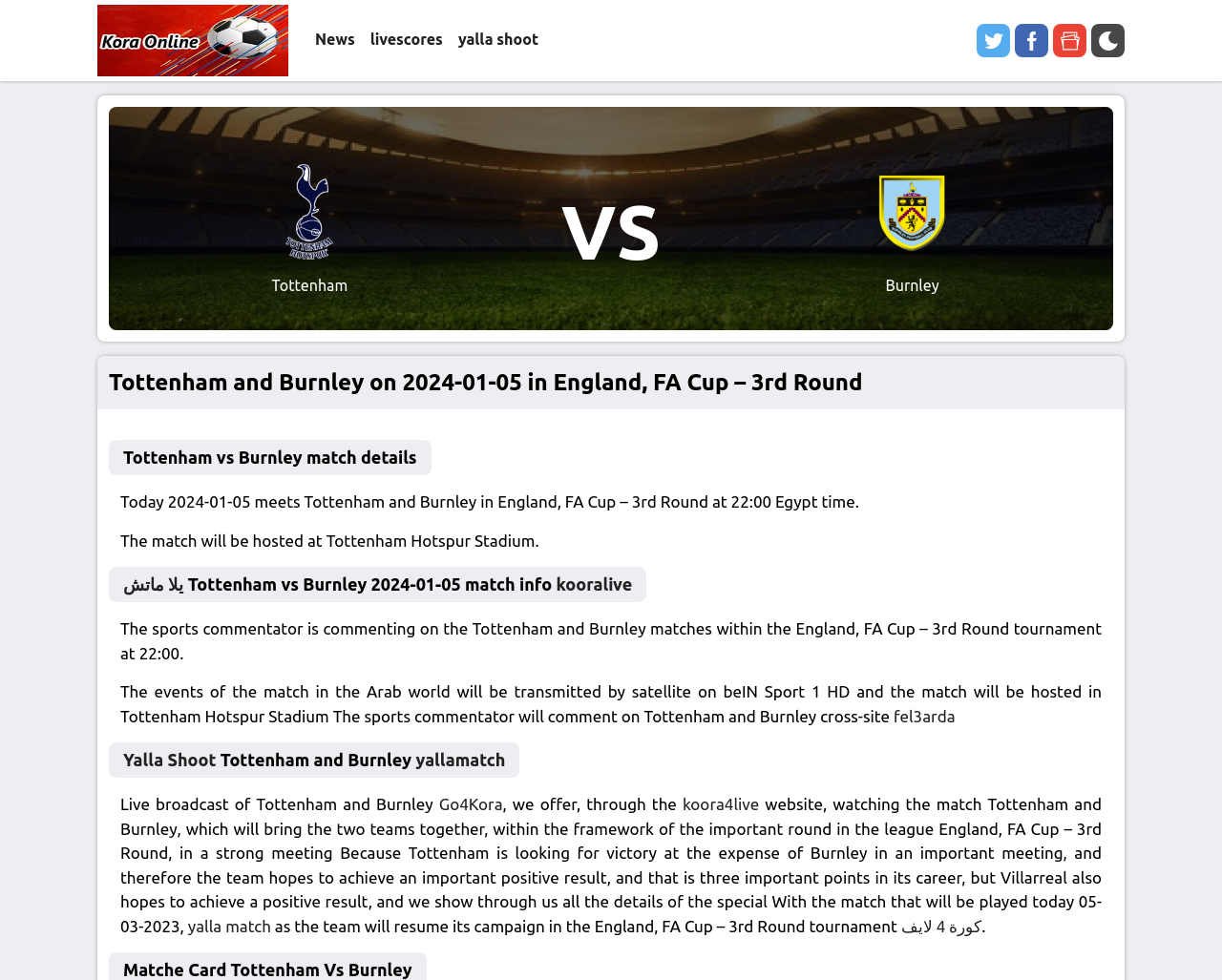Please find the bounding box coordinates for the clickable element needed to perform this instruction: "Click on yalla shoot".

[0.369, 0.0, 0.447, 0.081]